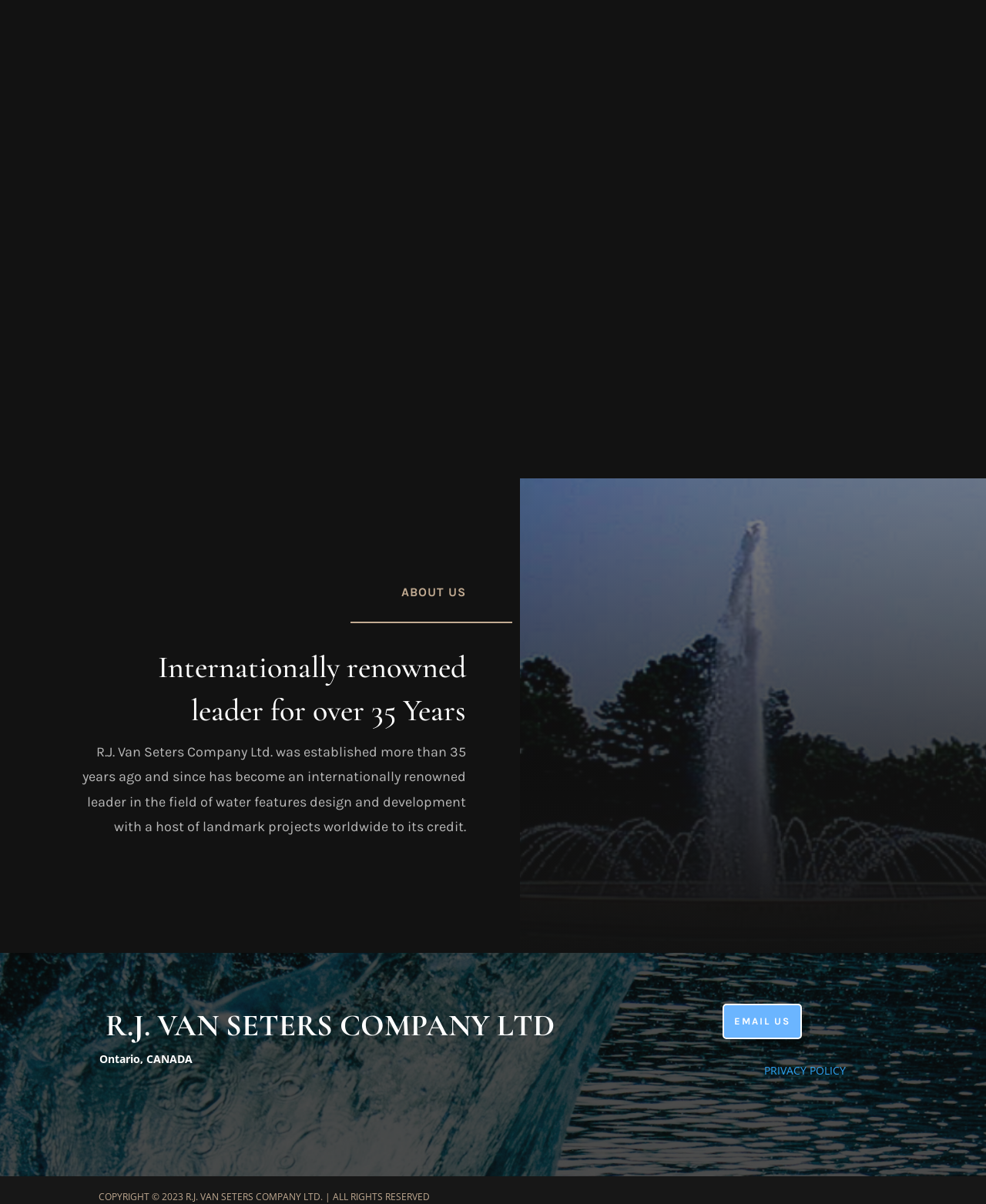With reference to the image, please provide a detailed answer to the following question: How many years has the company been established?

I found the company's establishment duration by looking at the static text element with the text 'more than 35 years ago' located in the middle of the page, which indicates that the company has been established for over 35 years.